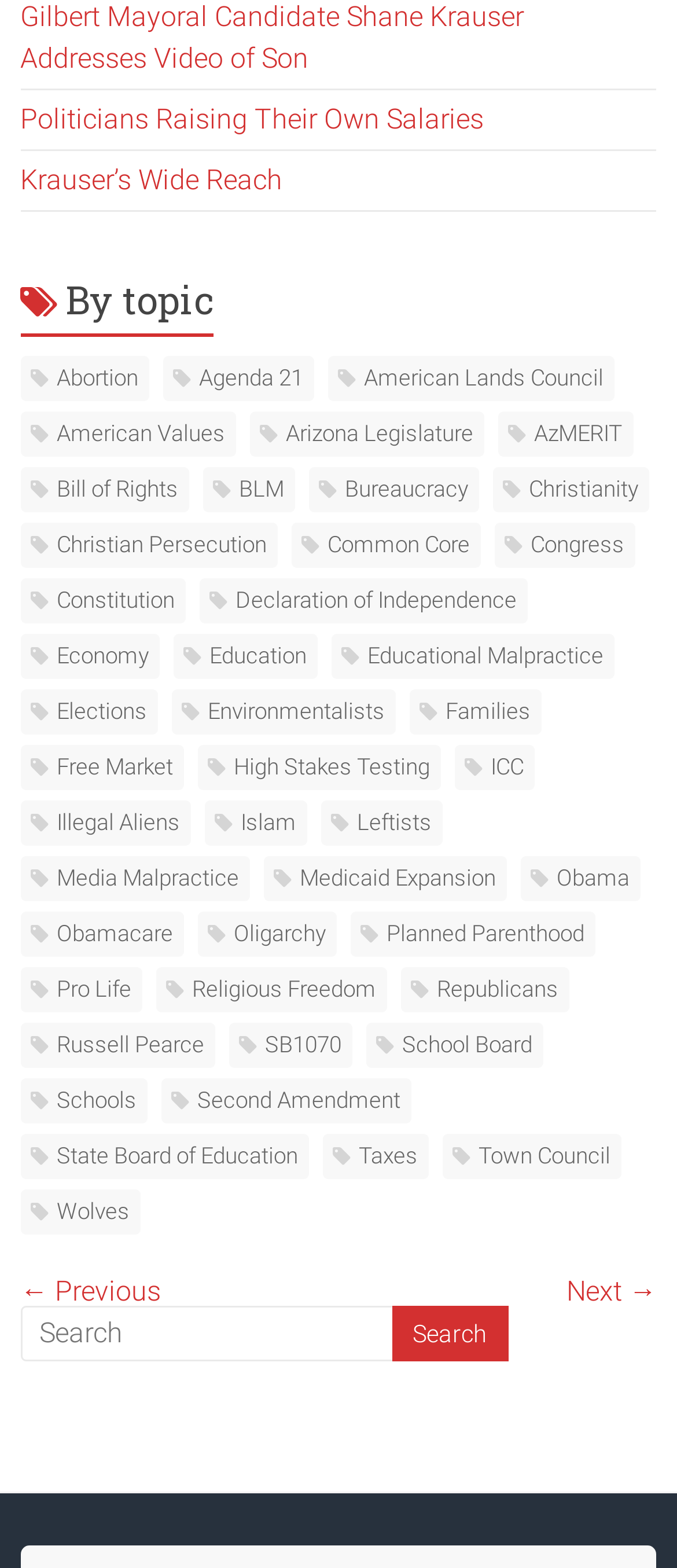Please provide a comprehensive answer to the question below using the information from the image: What is the topic of the first link under the 'By topic' heading?

The first link under the 'By topic' heading is labeled with the icon '' and the text 'Abortion'. This suggests that the link is related to the topic of abortion.